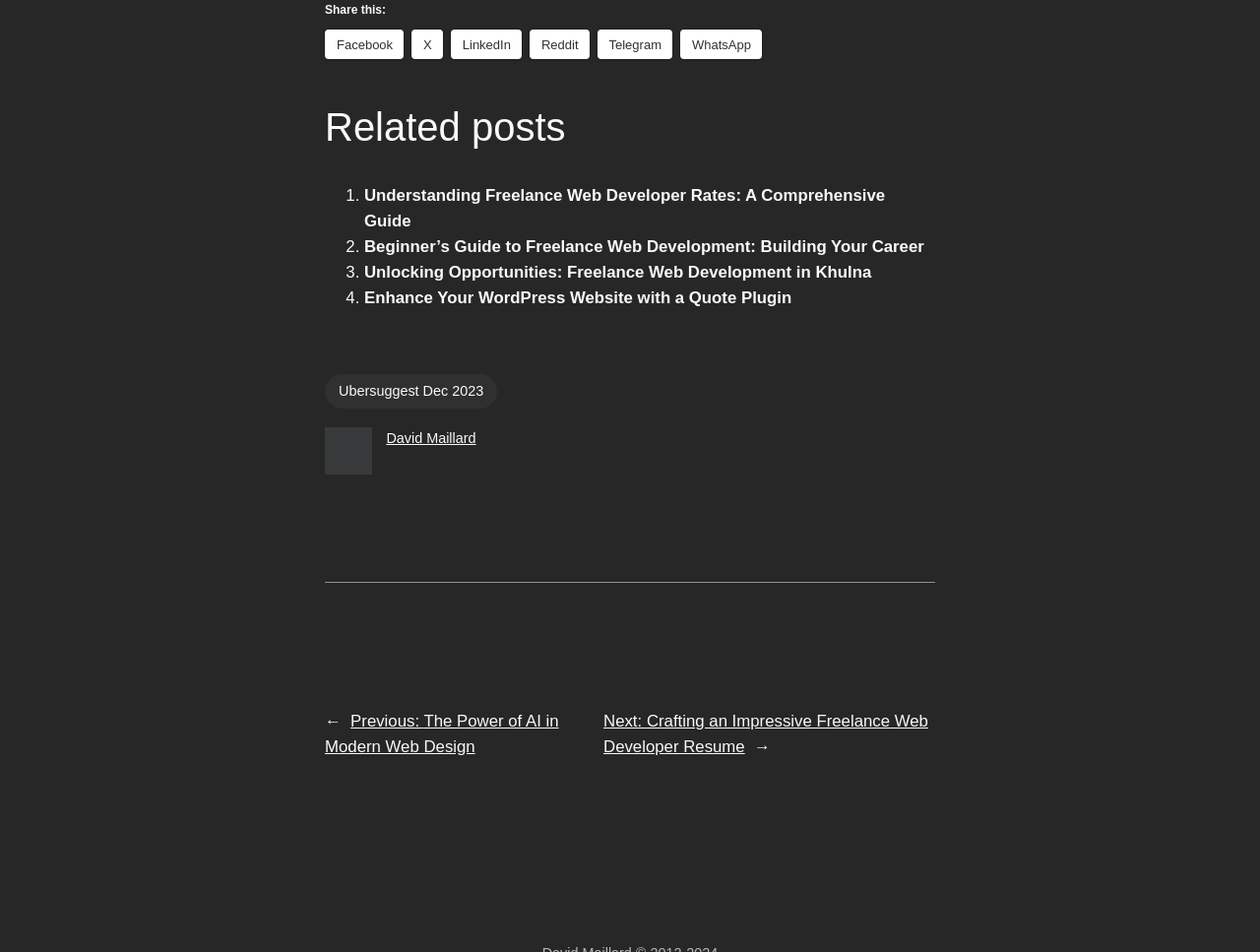Please locate the bounding box coordinates of the region I need to click to follow this instruction: "Go to previous post 'The Power of AI in Modern Web Design'".

[0.258, 0.747, 0.443, 0.794]